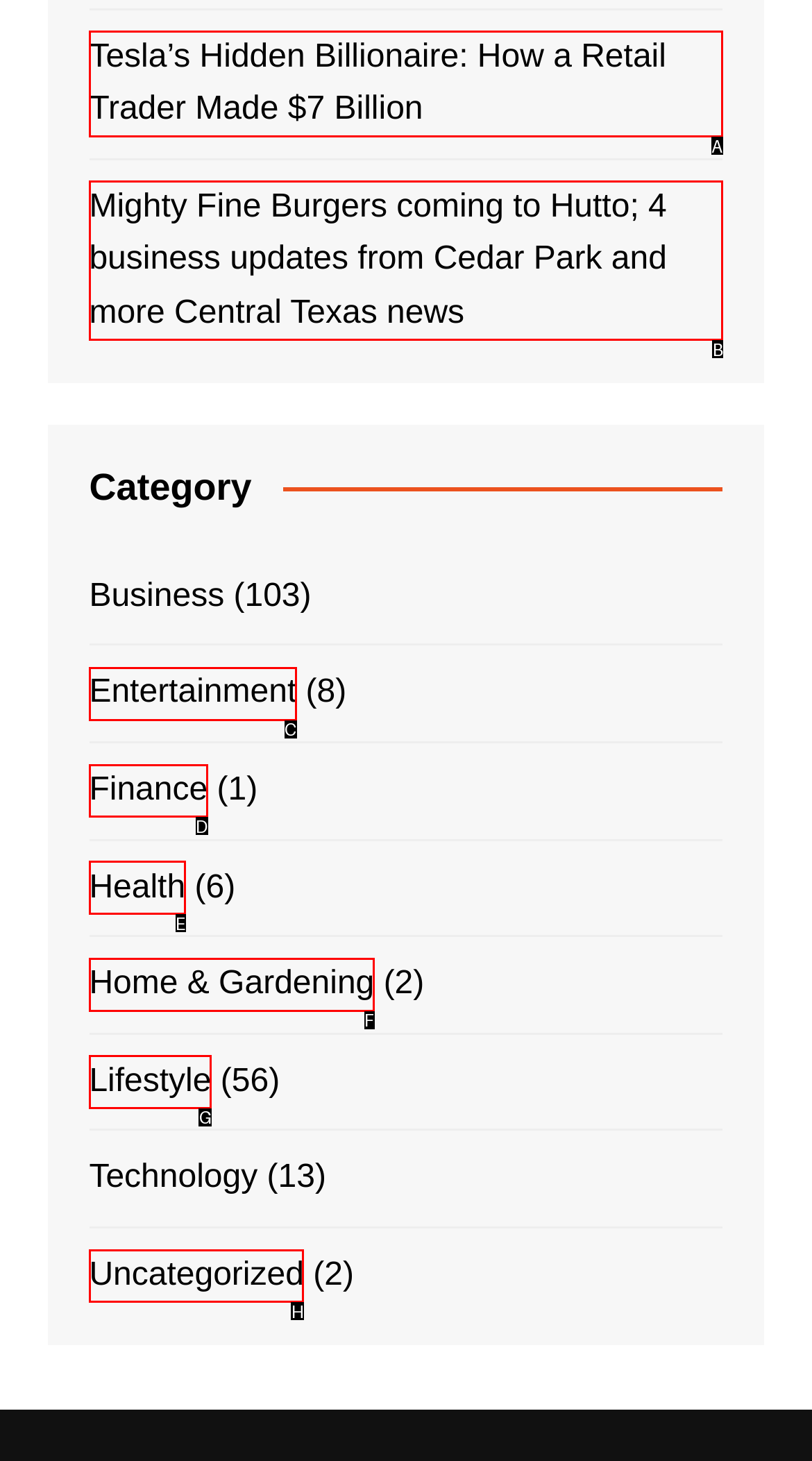Determine the letter of the UI element that will complete the task: Read the article 'Tesla’s Hidden Billionaire: How a Retail Trader Made $7 Billion'
Reply with the corresponding letter.

A